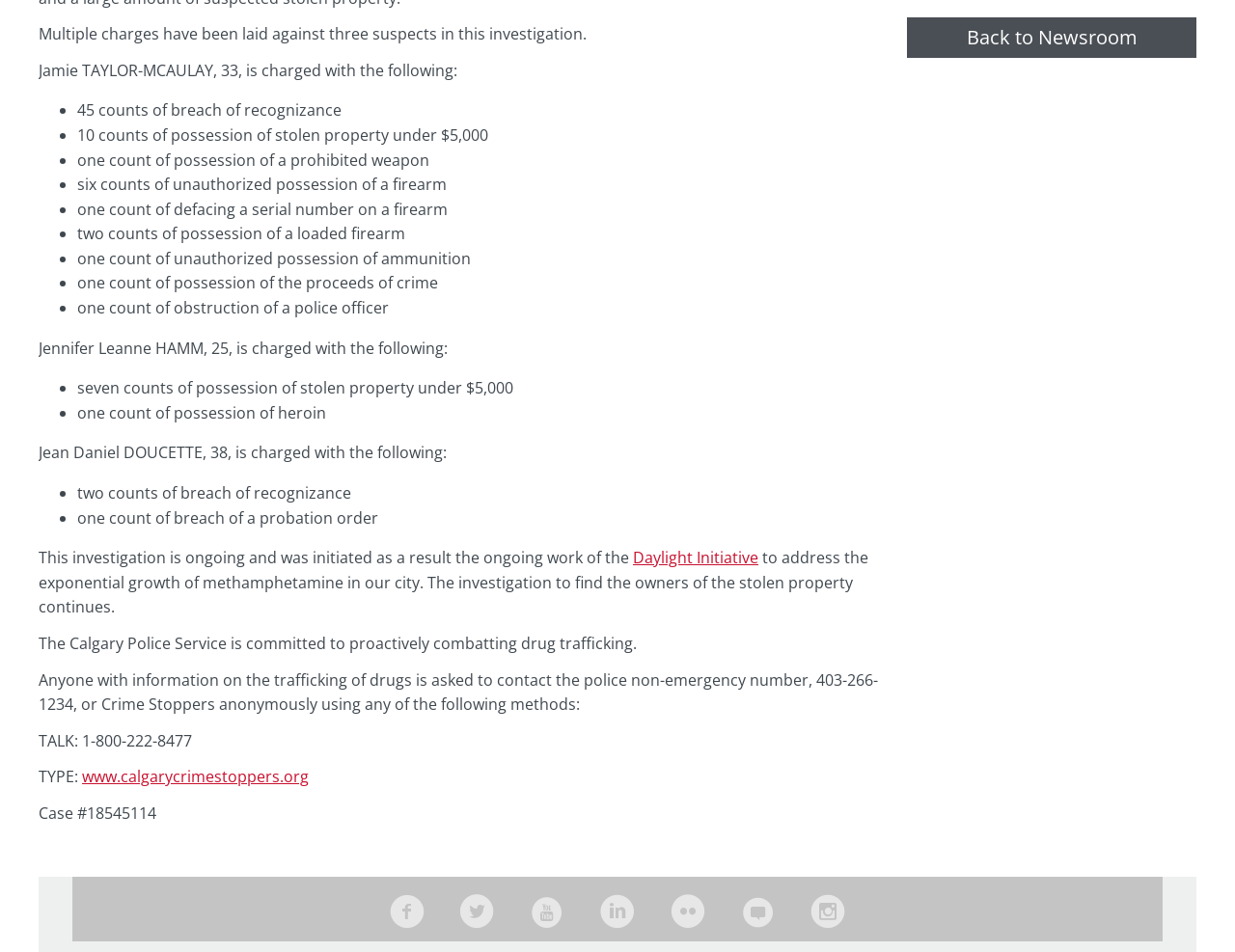Identify the bounding box coordinates of the HTML element based on this description: "Daylight Initiative".

[0.512, 0.575, 0.614, 0.597]